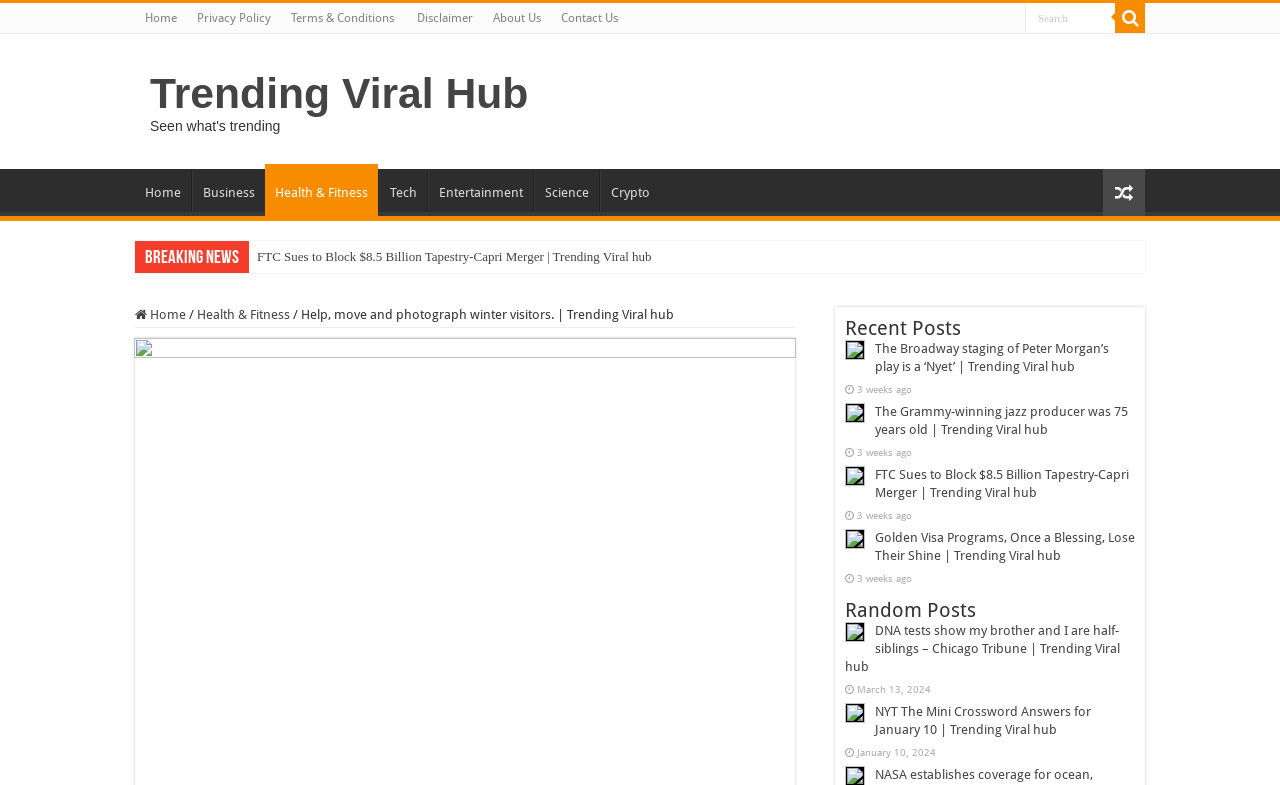Given the element description Trending Viral Hub, predict the bounding box coordinates for the UI element in the webpage screenshot. The format should be (top-left x, top-left y, bottom-right x, bottom-right y), and the values should be between 0 and 1.

[0.117, 0.088, 0.413, 0.149]